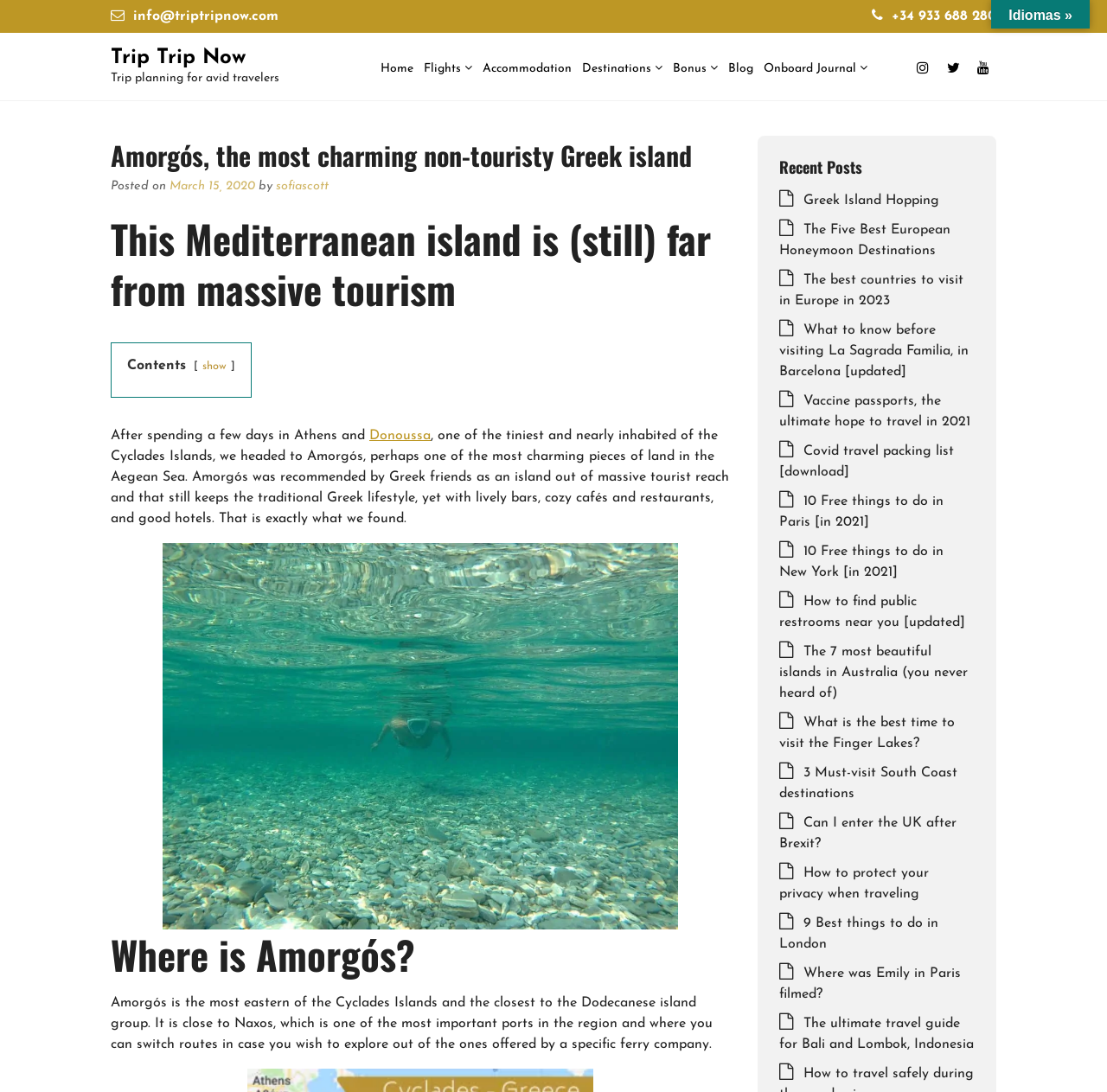What is the principal heading displayed on the webpage?

Amorgós, the most charming non-touristy Greek island